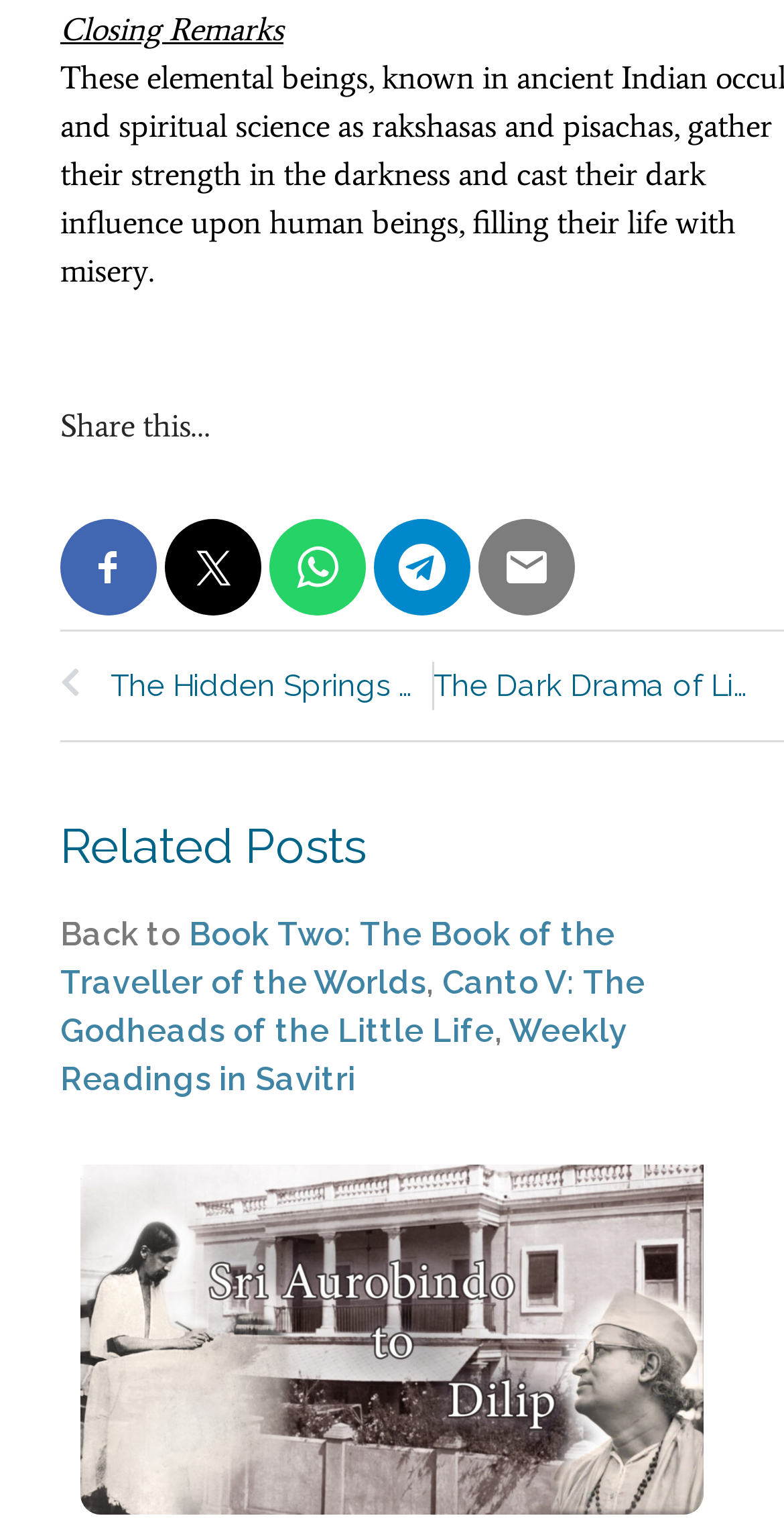Respond with a single word or phrase to the following question:
How many related posts are listed?

4